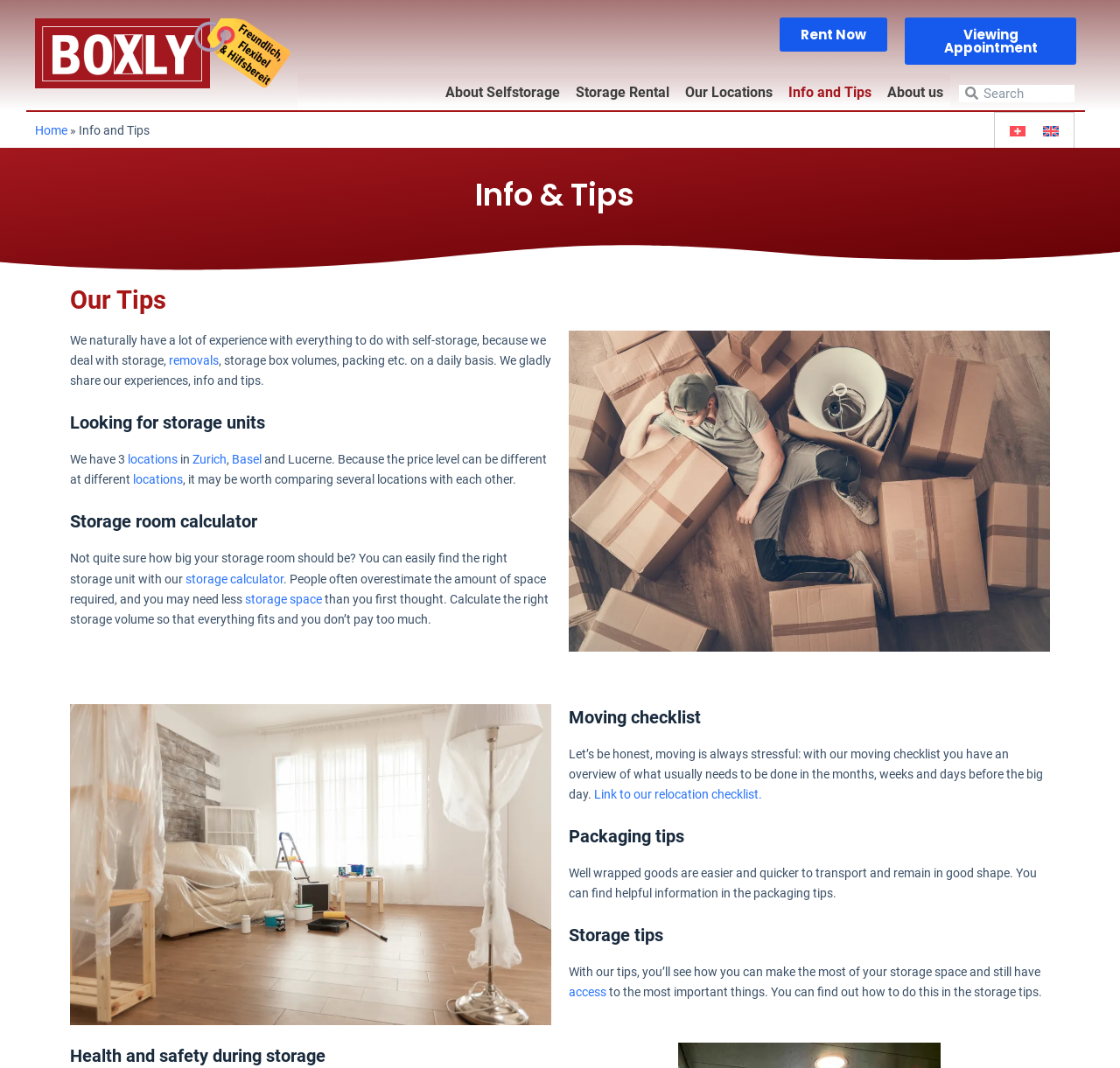Examine the screenshot and answer the question in as much detail as possible: What is the moving checklist for?

The moving checklist is provided to help users with their moving process, giving them an overview of what needs to be done in the months, weeks, and days before the big day, making the moving process less stressful.